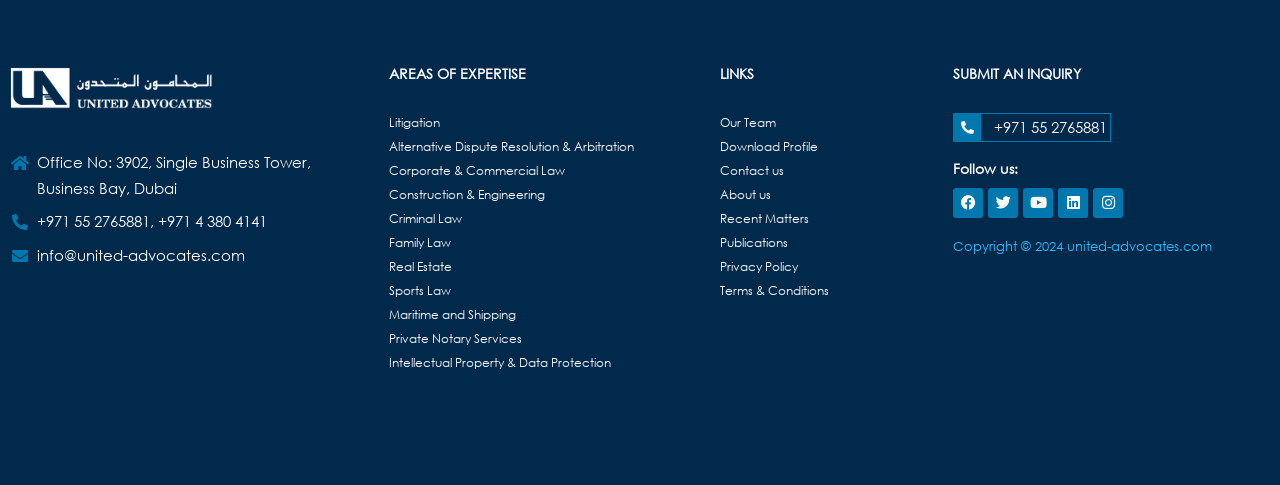Using the webpage screenshot and the element description +971 55 2765881, determine the bounding box coordinates. Specify the coordinates in the format (top-left x, top-left y, bottom-right x, bottom-right y) with values ranging from 0 to 1.

[0.777, 0.241, 0.865, 0.282]